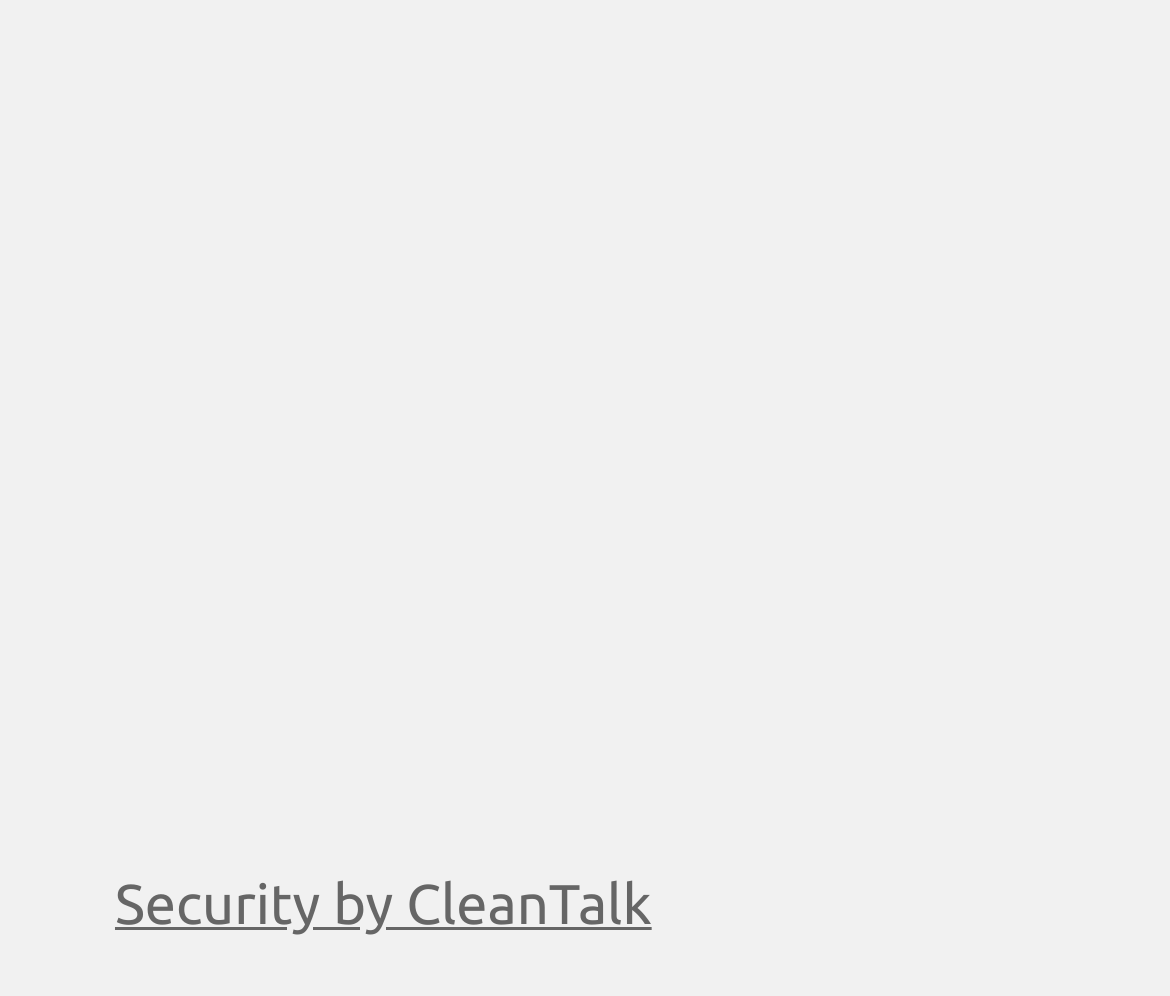Identify the bounding box coordinates for the UI element that matches this description: "Security by CleanTalk".

[0.098, 0.878, 0.557, 0.941]